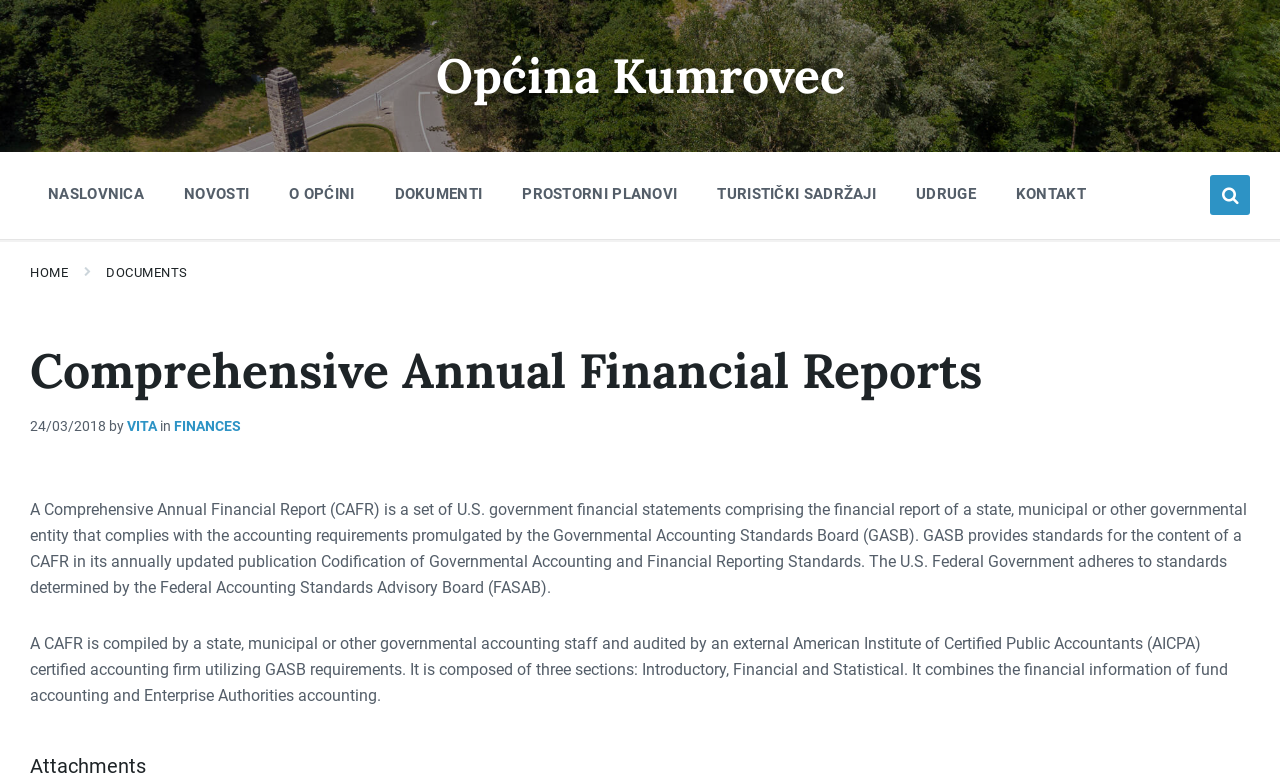What is the name of the municipality?
Utilize the information in the image to give a detailed answer to the question.

I found the answer by looking at the link element with the text 'Općina Kumrovec' which is a child of the root element.